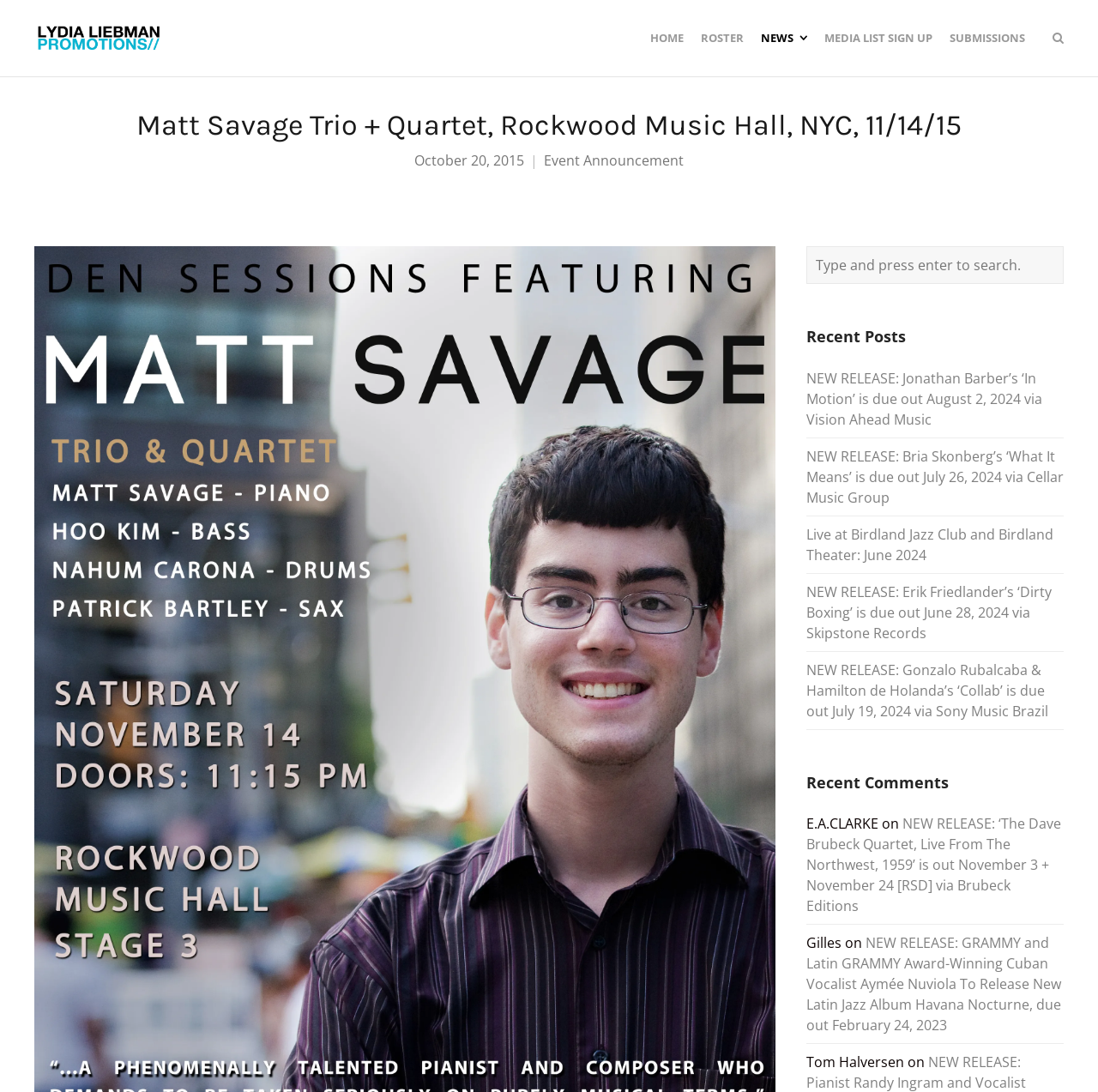How many recent comments are listed on the webpage?
Using the image, provide a detailed and thorough answer to the question.

The webpage lists 3 recent comments, which are from 'E.A.CLARKE', 'Gilles', and 'Tom Halversen'.